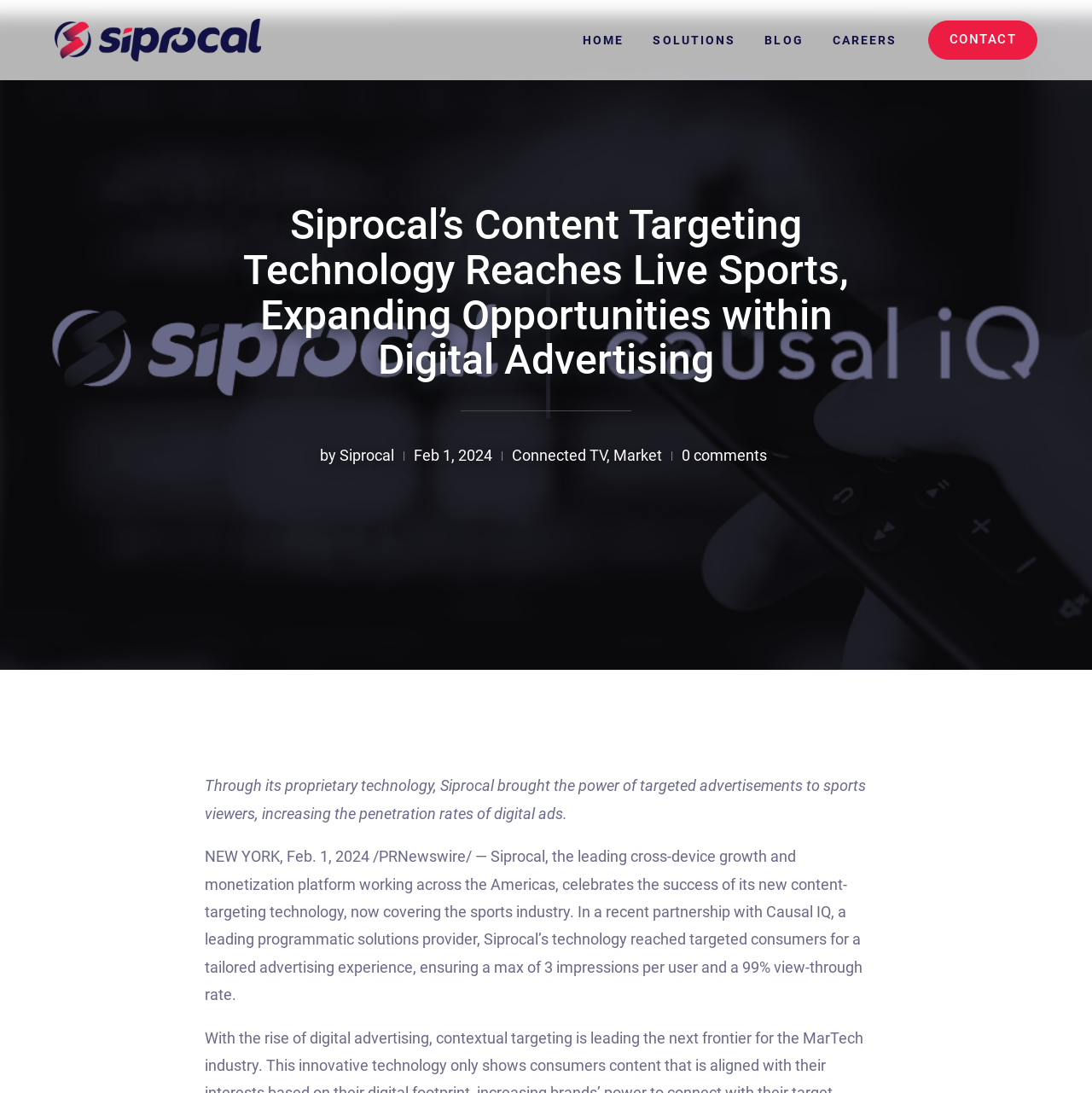Bounding box coordinates should be provided in the format (top-left x, top-left y, bottom-right x, bottom-right y) with all values between 0 and 1. Identify the bounding box for this UI element: Connected TV

[0.469, 0.408, 0.555, 0.425]